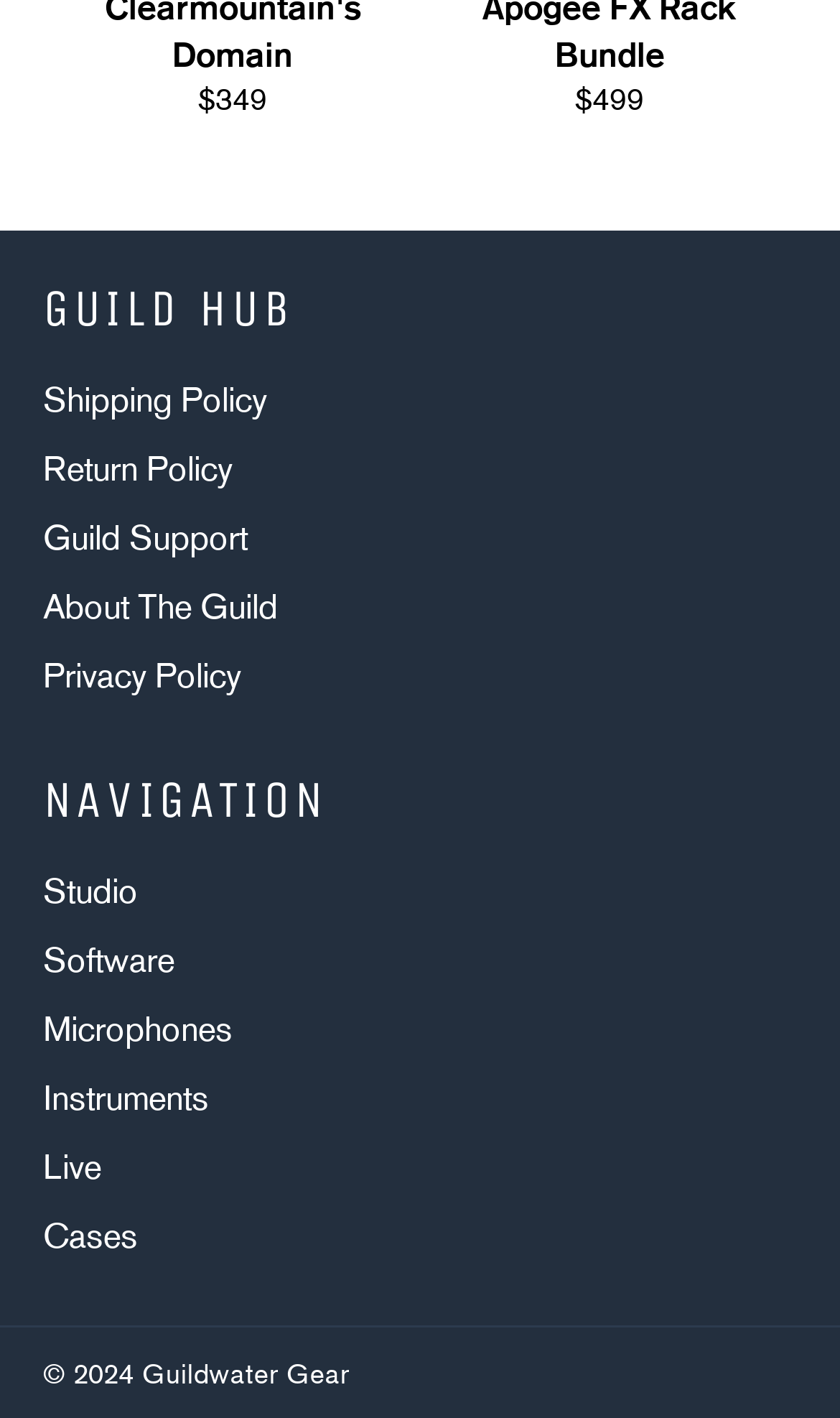Provide a one-word or brief phrase answer to the question:
What is the copyright year?

2024